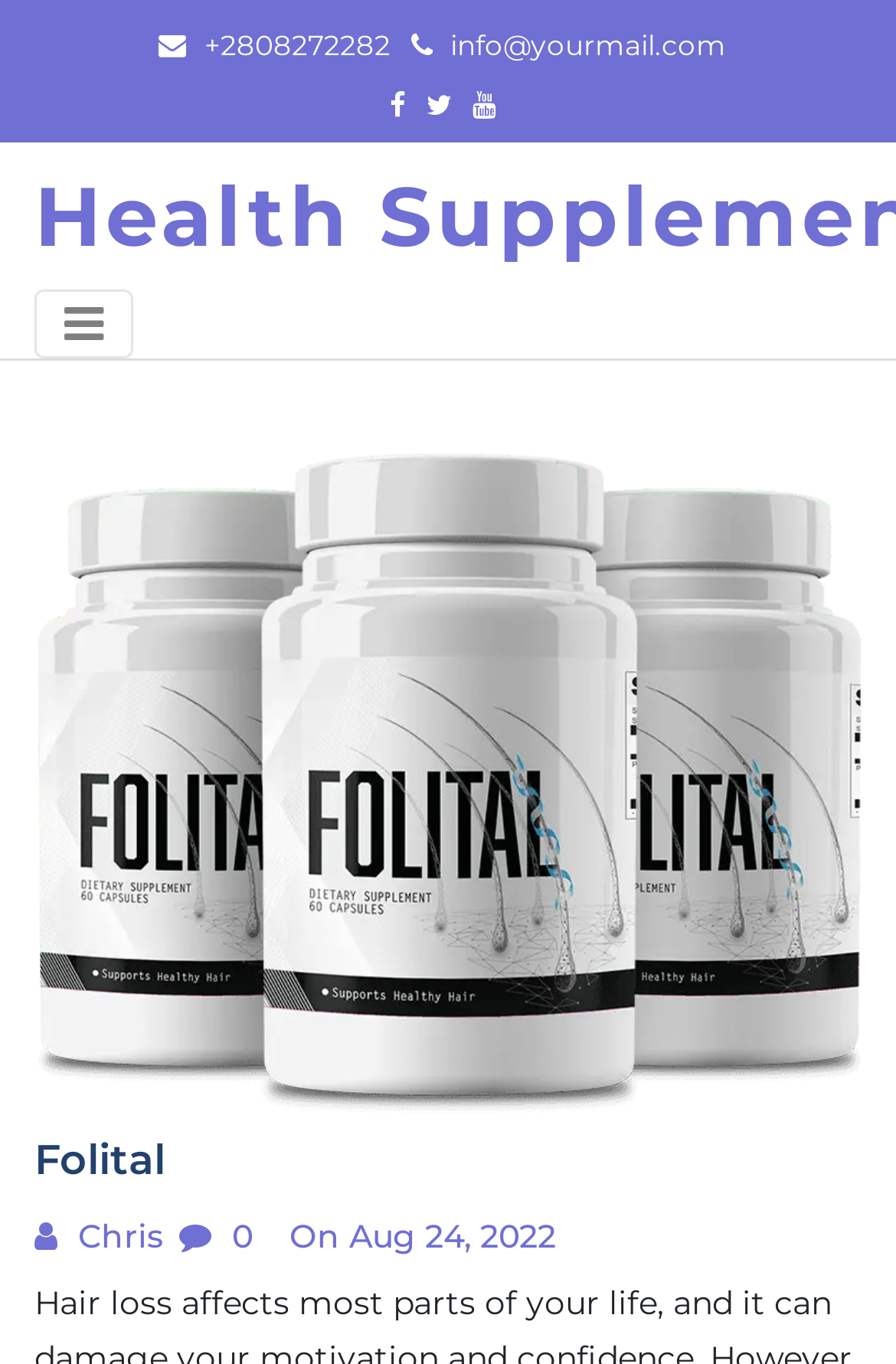Give a one-word or one-phrase response to the question: 
What is the name of the author of the latest article?

Chris